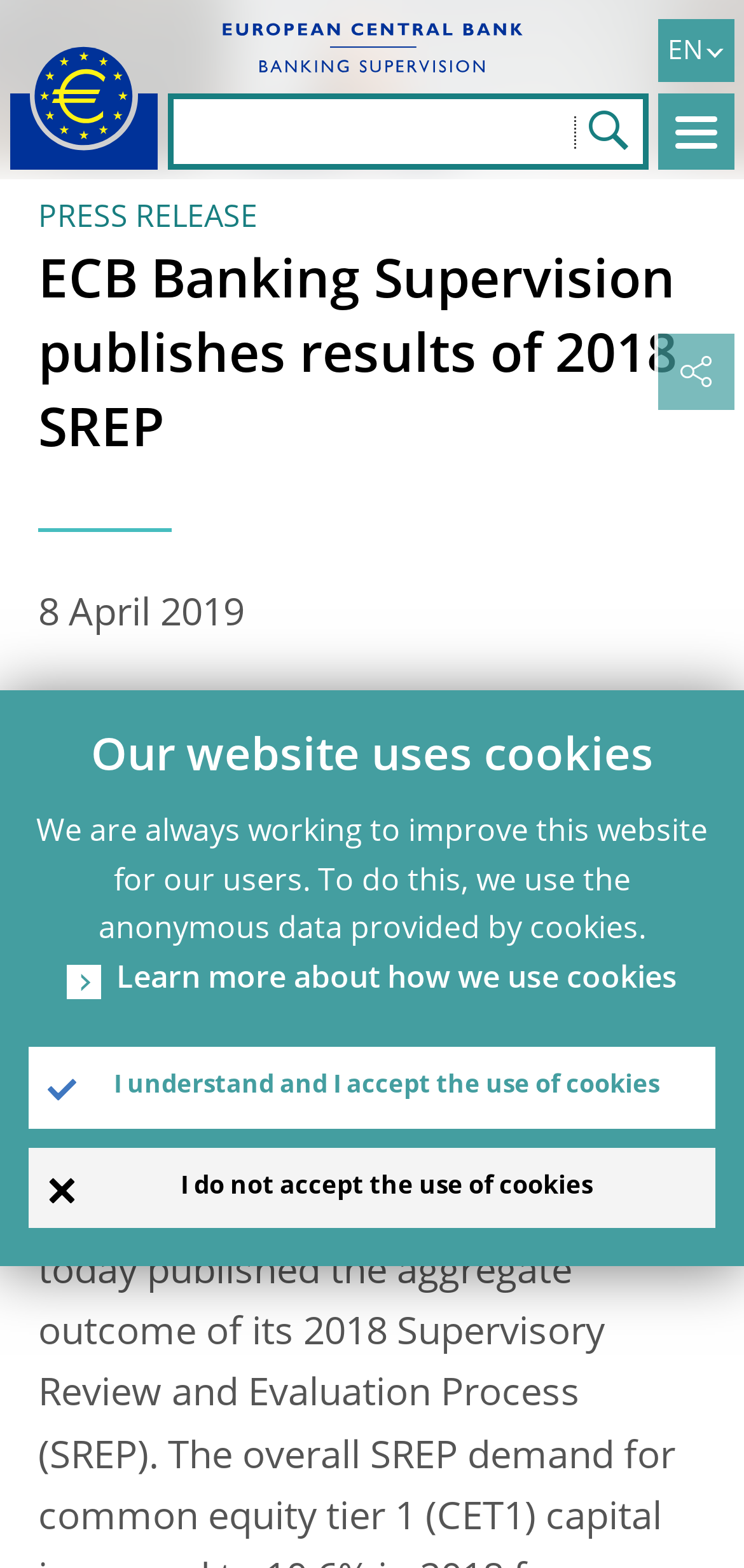What is the language of the website?
Using the information from the image, answer the question thoroughly.

I found the language of the website by looking at the button element that says 'EN' which indicates that the website is in English.